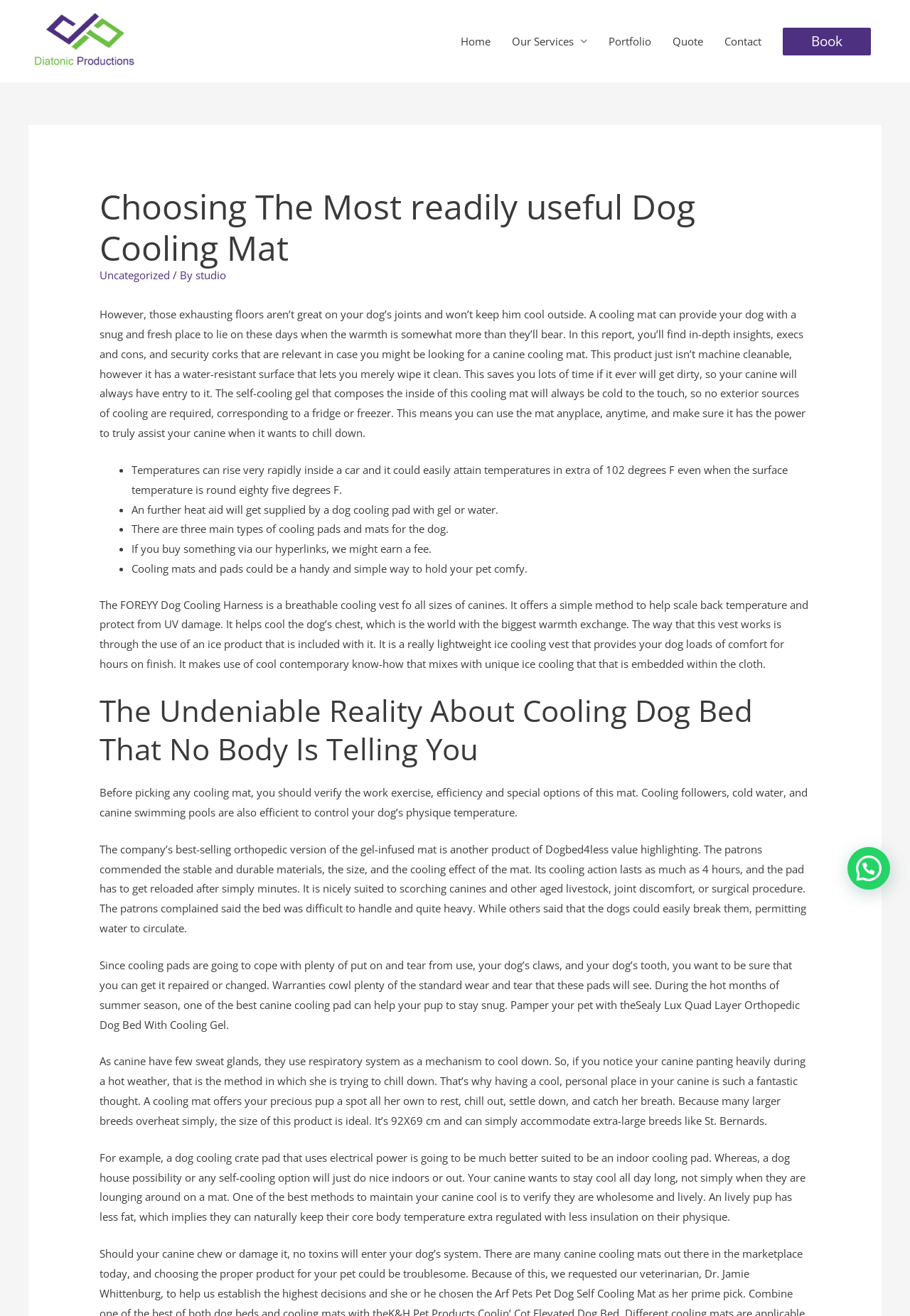Identify the bounding box coordinates of the region that should be clicked to execute the following instruction: "Click on the 'Quote' link".

[0.727, 0.015, 0.784, 0.048]